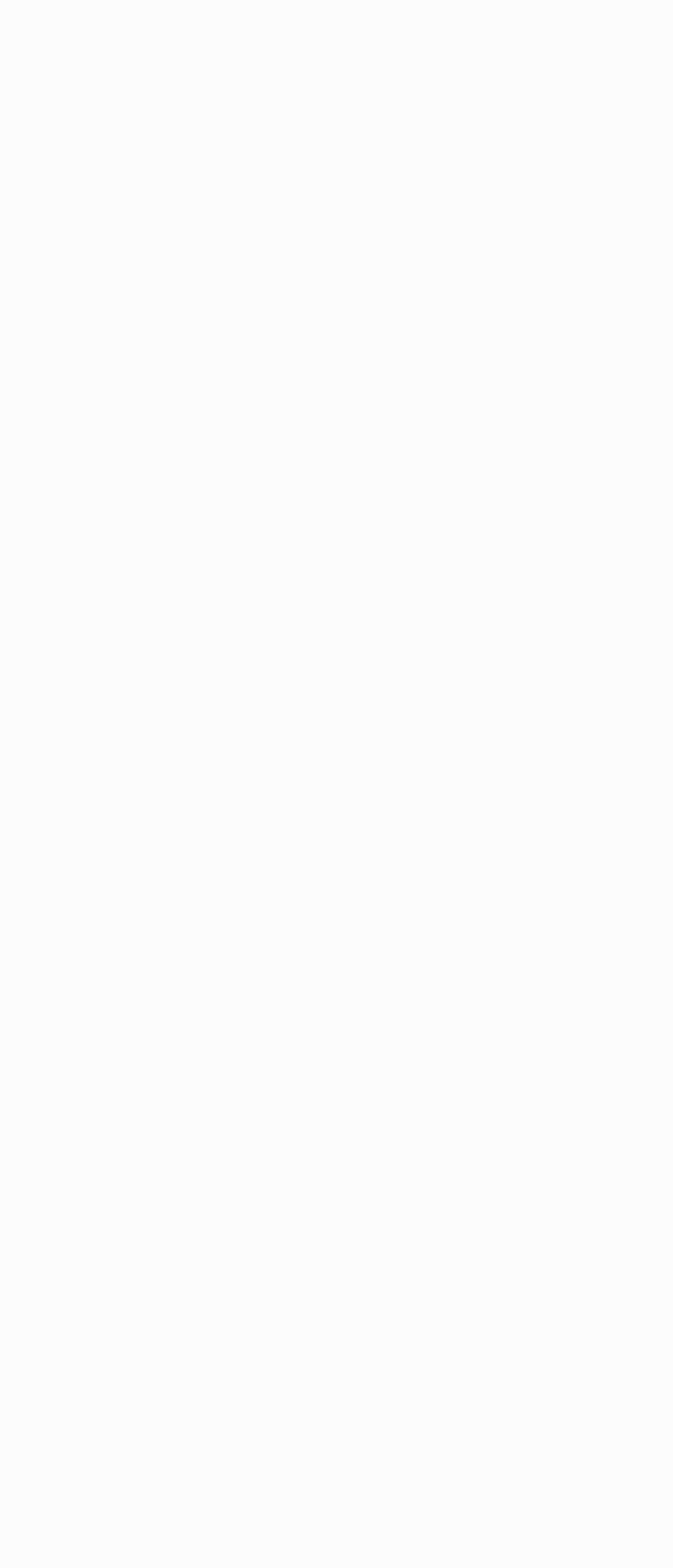How many links are there in the top navigation bar? Observe the screenshot and provide a one-word or short phrase answer.

5